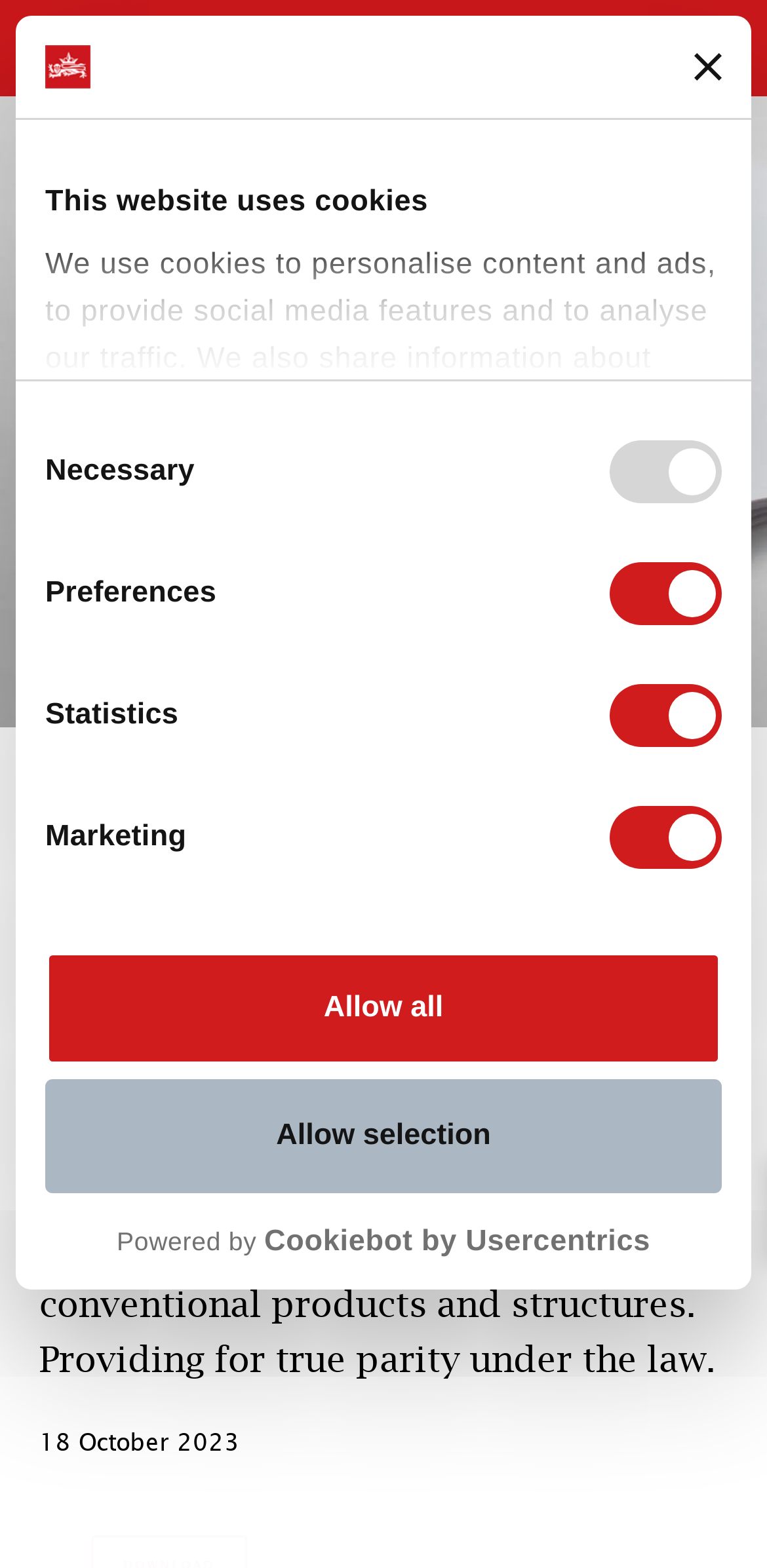What is the relationship between Shari'a-compliant products and conventional products?
Please interpret the details in the image and answer the question thoroughly.

According to the webpage content, Shari'a-compliant products and structures are regulated and administered on the same basis as conventional products and structures, indicating that they are treated equally under the law.